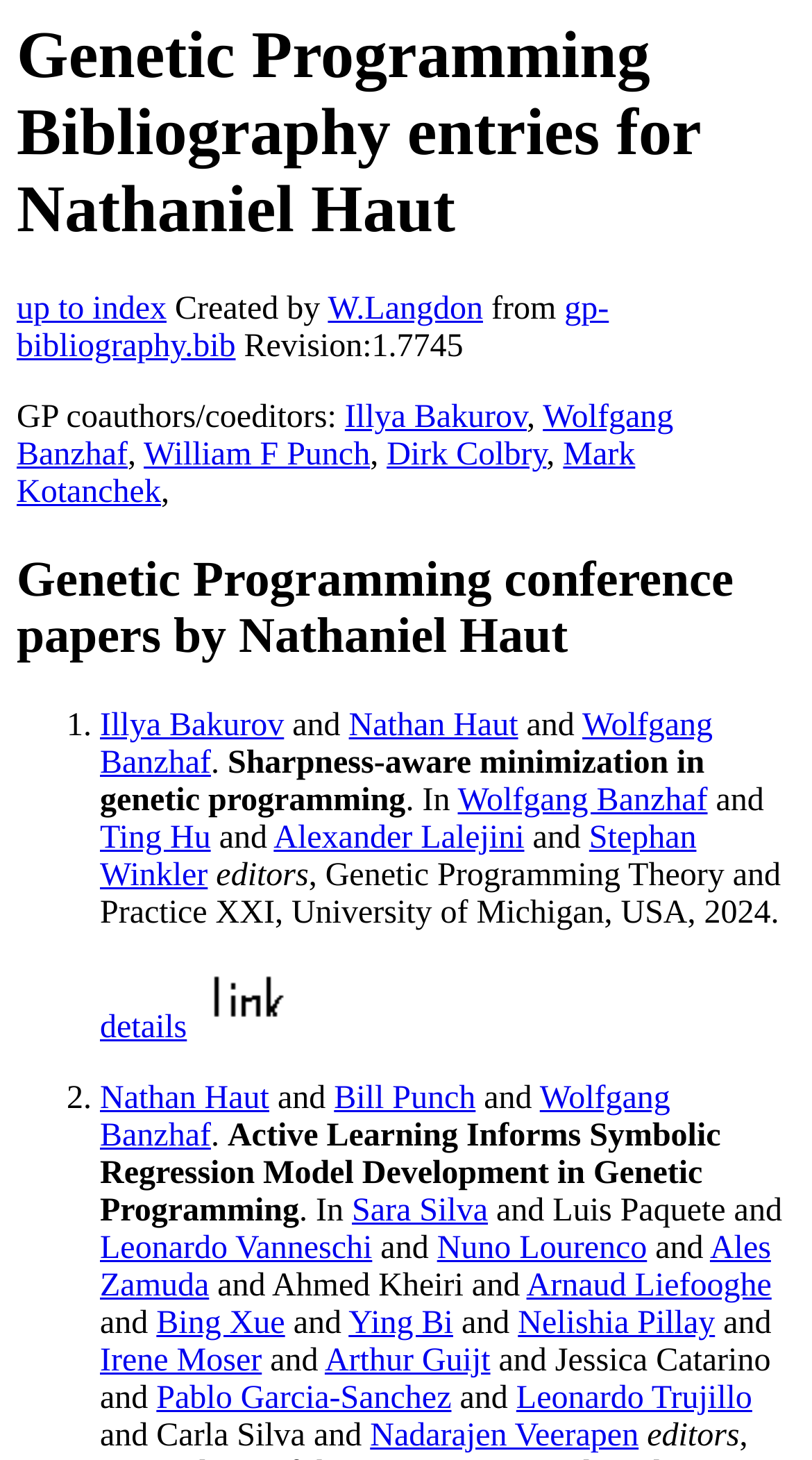Indicate the bounding box coordinates of the element that must be clicked to execute the instruction: "view details of the first conference paper". The coordinates should be given as four float numbers between 0 and 1, i.e., [left, top, right, bottom].

[0.123, 0.692, 0.23, 0.716]